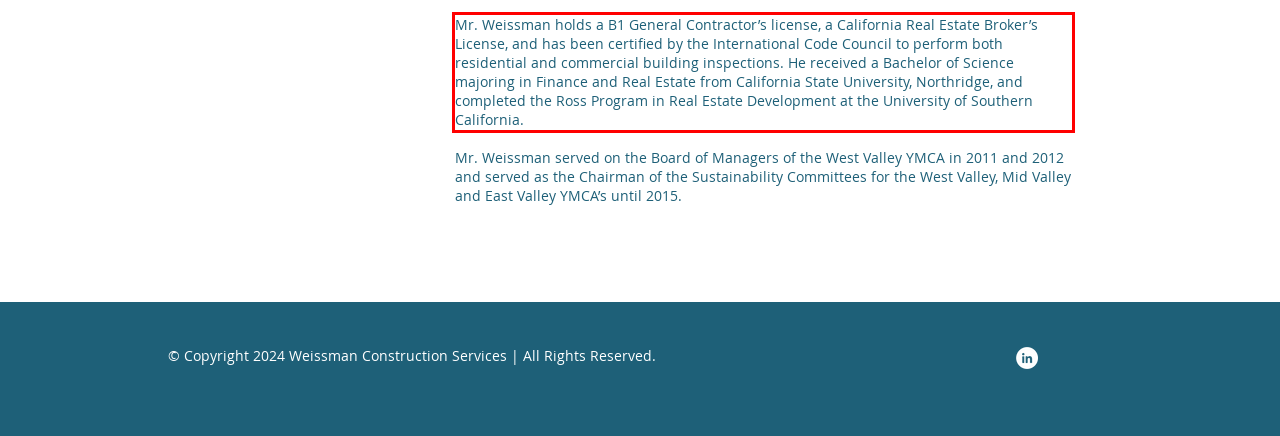Observe the screenshot of the webpage, locate the red bounding box, and extract the text content within it.

Mr. Weissman holds a B1 General Contractor’s license, a California Real Estate Broker’s License, and has been certified by the International Code Council to perform both residential and commercial building inspections. He received a Bachelor of Science majoring in Finance and Real Estate from California State University, Northridge, and completed the Ross Program in Real Estate Development at the University of Southern California.